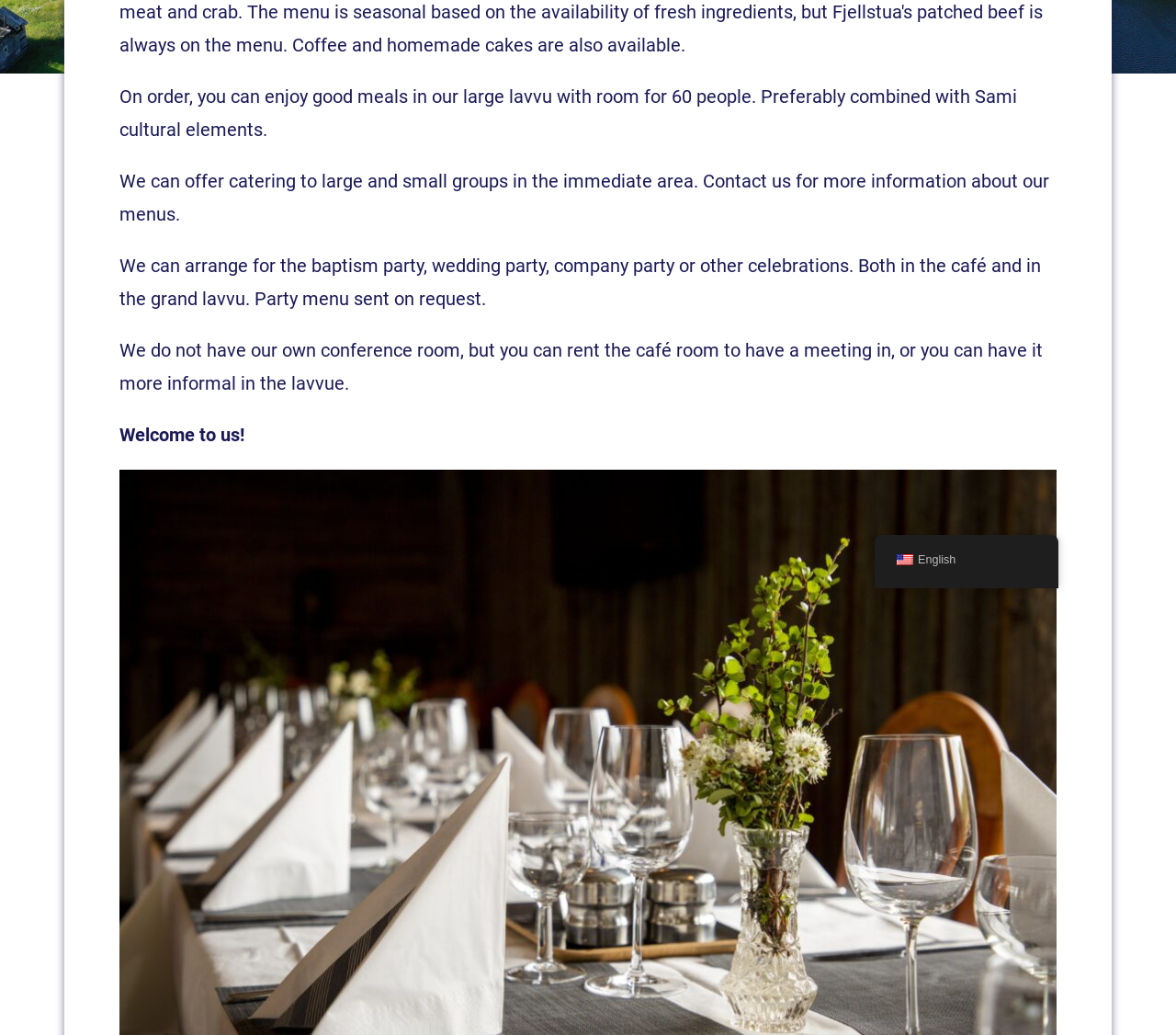Locate the bounding box of the UI element based on this description: "Health". Provide four float numbers between 0 and 1 as [left, top, right, bottom].

None